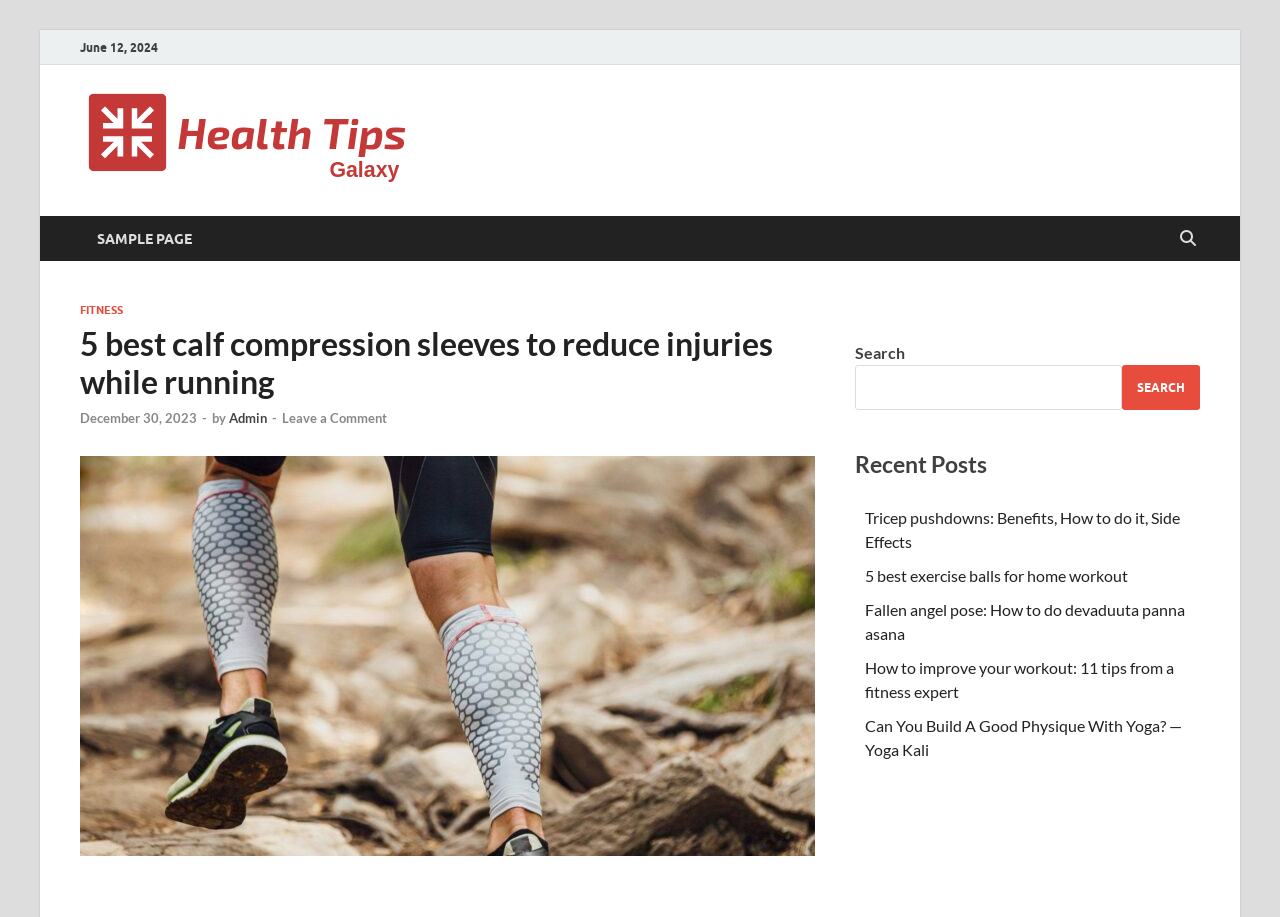By analyzing the image, answer the following question with a detailed response: What is the author of the current article?

The author of the current article can be found below the article title. It is displayed as 'by Admin'.